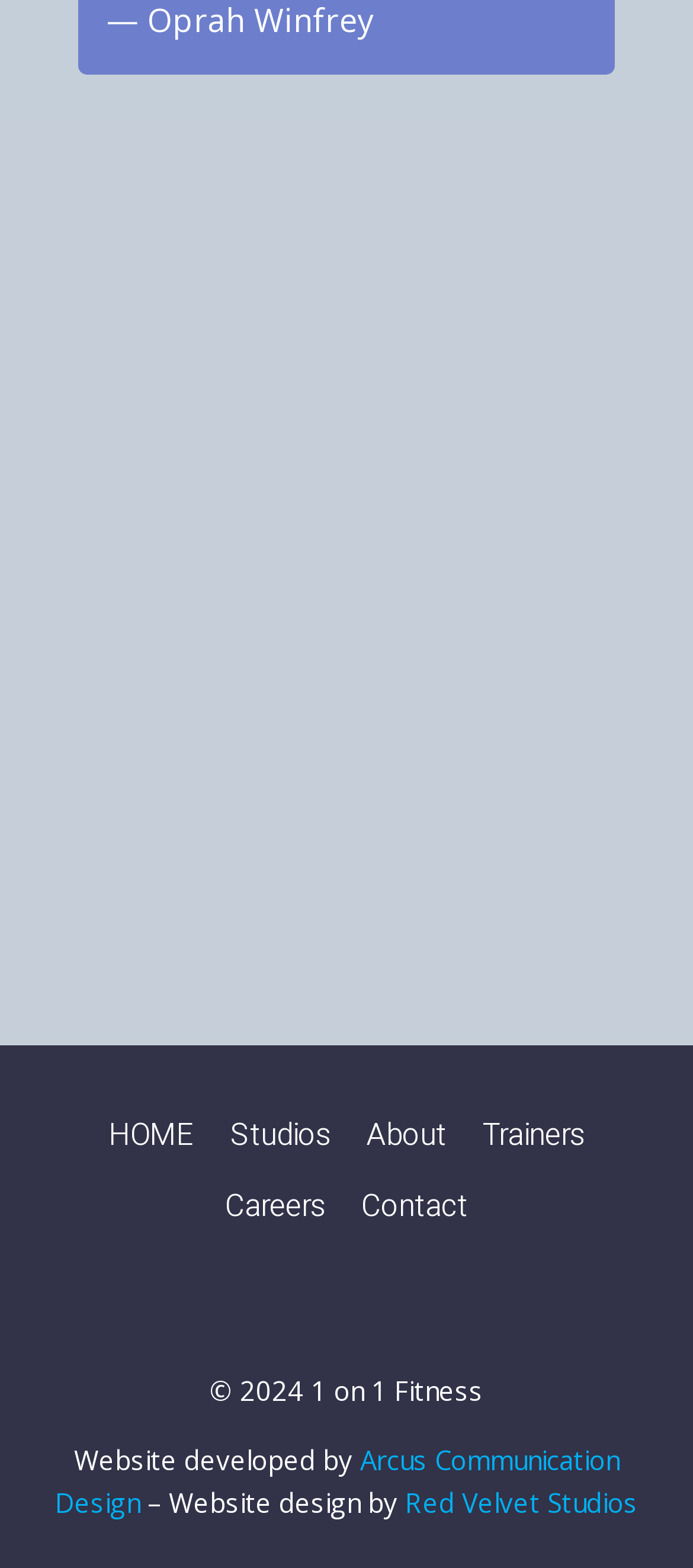Can you give a comprehensive explanation to the question given the content of the image?
What is the position of the 'About' link in the footer navigation?

I determined the position of the 'About' link by looking at the order of the navigation links in the footer, which are 'HOME', 'Studios', 'About', 'Trainers', 'Careers', and 'Contact'.